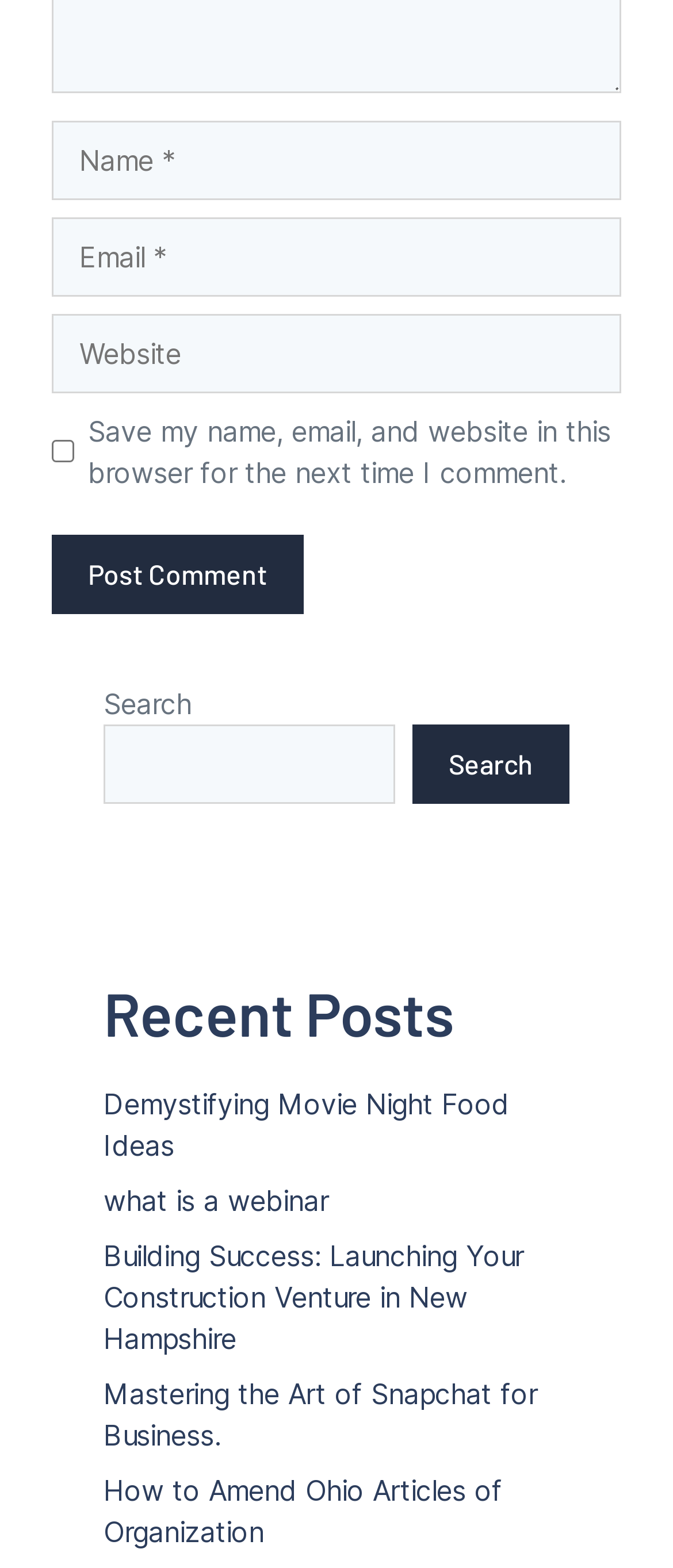Find the bounding box coordinates for the area that should be clicked to accomplish the instruction: "Enter your name".

[0.077, 0.077, 0.923, 0.128]